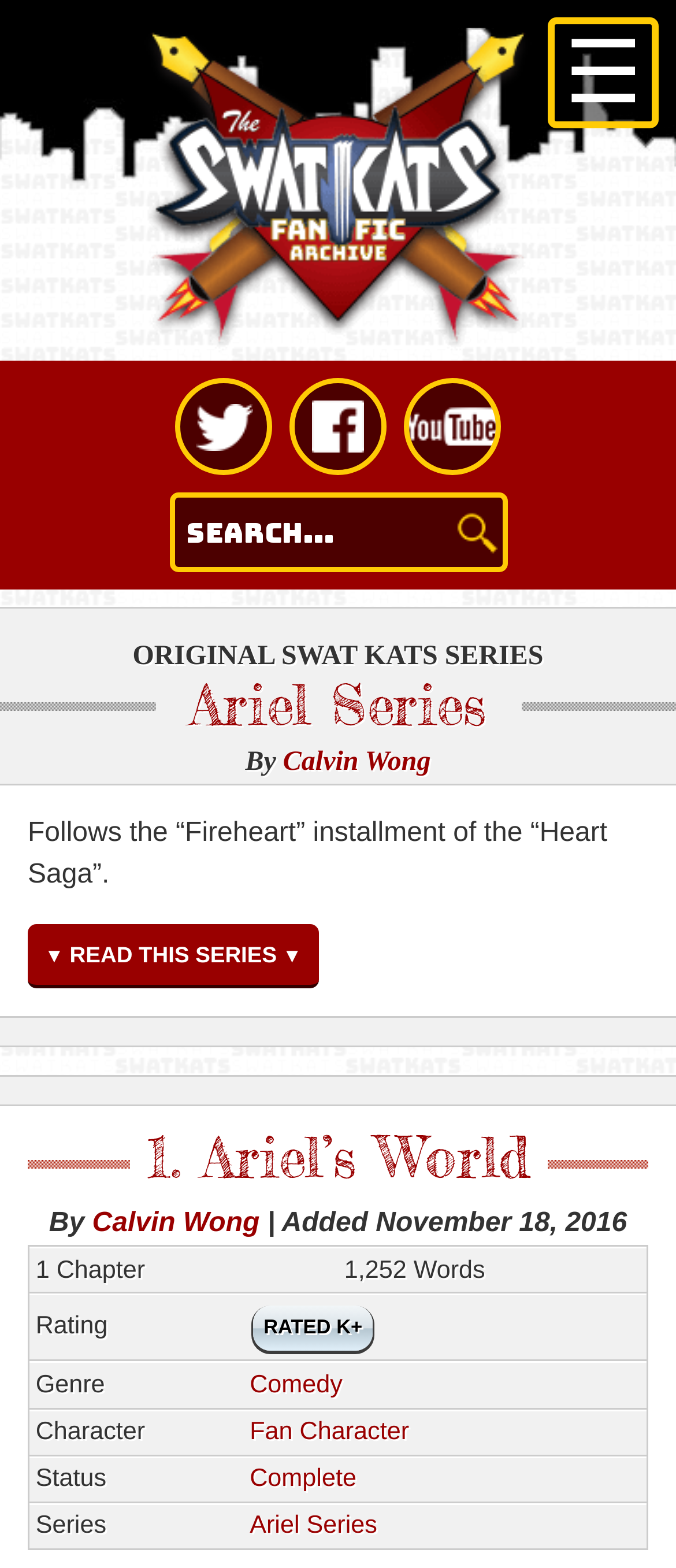Given the description Read This Series, predict the bounding box coordinates of the UI element. Ensure the coordinates are in the format (top-left x, top-left y, bottom-right x, bottom-right y) and all values are between 0 and 1.

[0.041, 0.589, 0.471, 0.631]